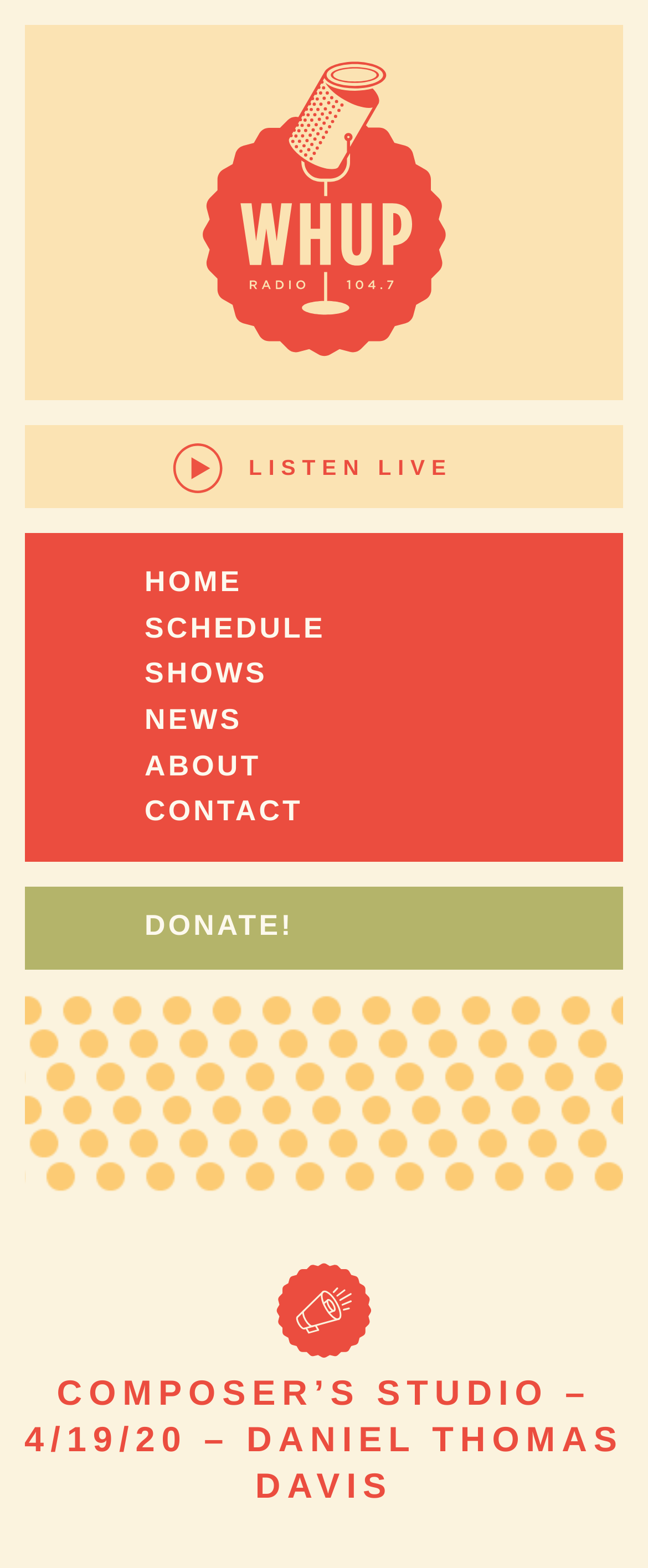Provide a thorough description of the webpage you see.

The webpage is about Composer Daniel Thomas Davis' studio, with a focus on his musical activities. At the top-left corner, there is a link to WHUP, accompanied by an image with the same name. Below this, there is a link to listen to the WHUP live stream, which is also accompanied by an image.

On the left side of the page, there is a main navigation menu with six links: HOME, SCHEDULE, SHOWS, NEWS, ABOUT, and CONTACT. These links are stacked vertically, with HOME at the top and CONTACT at the bottom.

To the right of the navigation menu, there is a prominent call-to-action link to DONATE!, which is accompanied by an image. Above this link, there is a heading that reads "COMPOSER’S STUDIO – 4/19/20 – DANIEL THOMAS DAVIS", which spans the entire width of the page.

Overall, the webpage has a simple and organized layout, with clear headings and concise text. The use of images adds visual interest to the page, and the navigation menu provides easy access to different sections of the website.